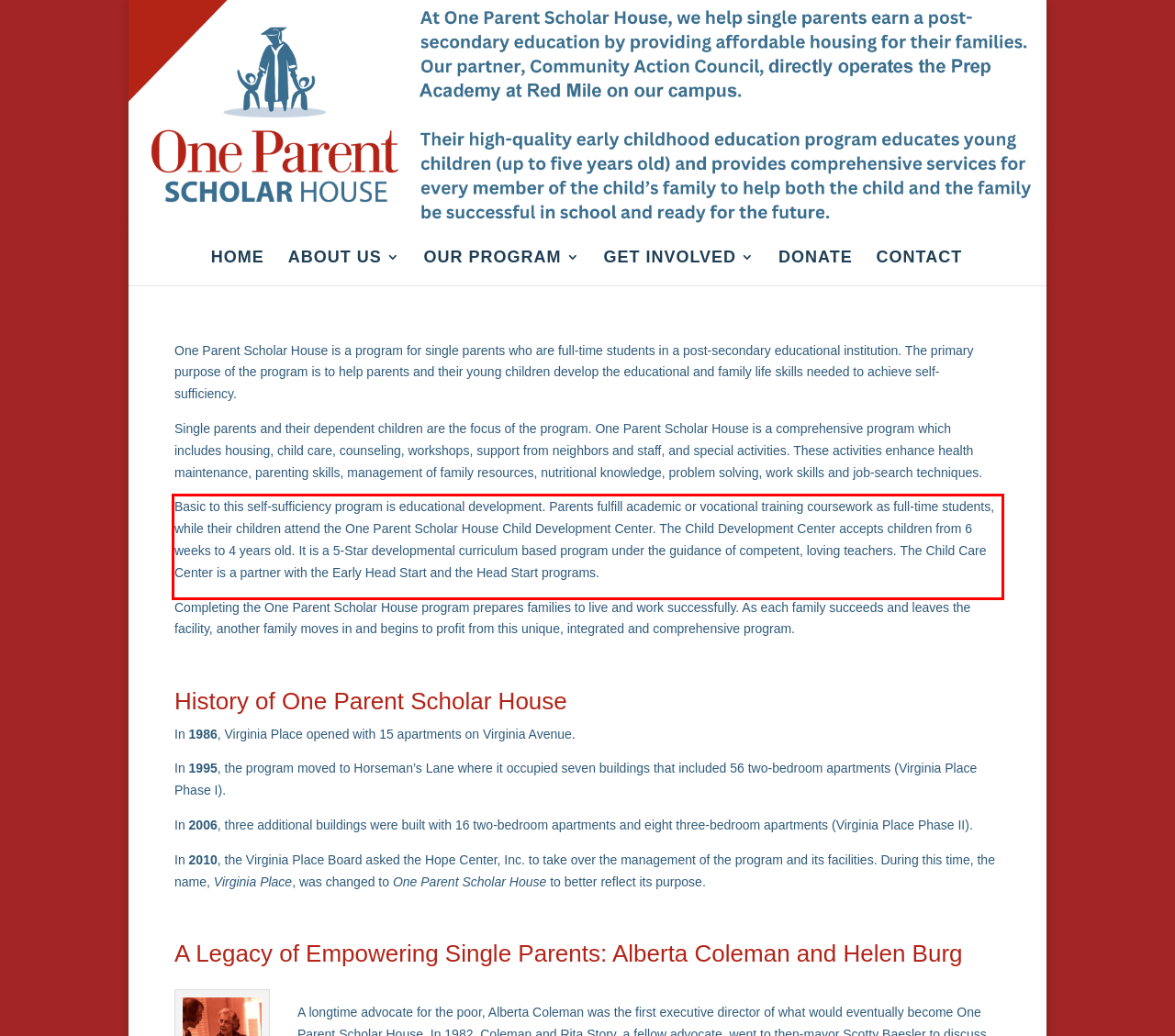You are looking at a screenshot of a webpage with a red rectangle bounding box. Use OCR to identify and extract the text content found inside this red bounding box.

Basic to this self-sufficiency program is educational development. Parents fulfill academic or vocational training coursework as full-time students, while their children attend the One Parent Scholar House Child Development Center. The Child Development Center accepts children from 6 weeks to 4 years old. It is a 5-Star developmental curriculum based program under the guidance of competent, loving teachers. The Child Care Center is a partner with the Early Head Start and the Head Start programs.